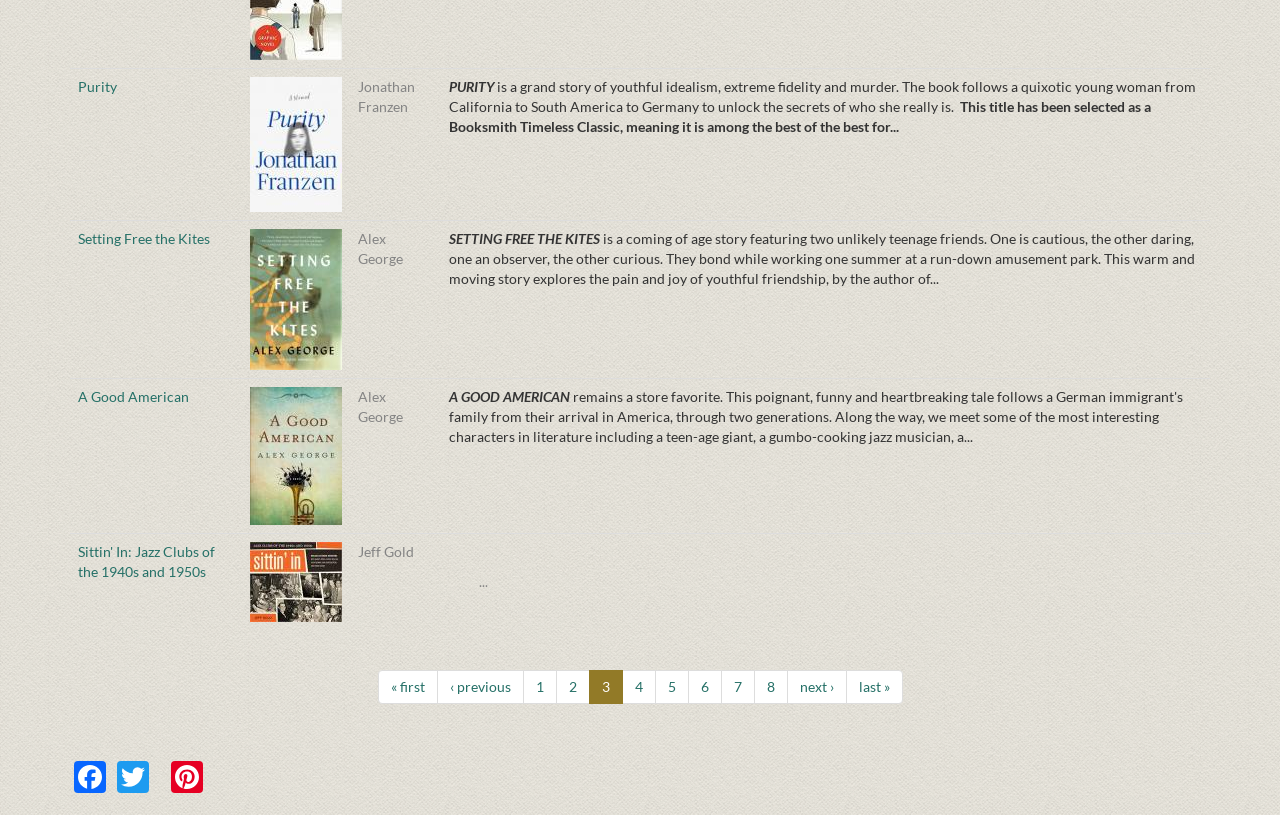Show me the bounding box coordinates of the clickable region to achieve the task as per the instruction: "Go to the next page".

[0.614, 0.822, 0.661, 0.864]